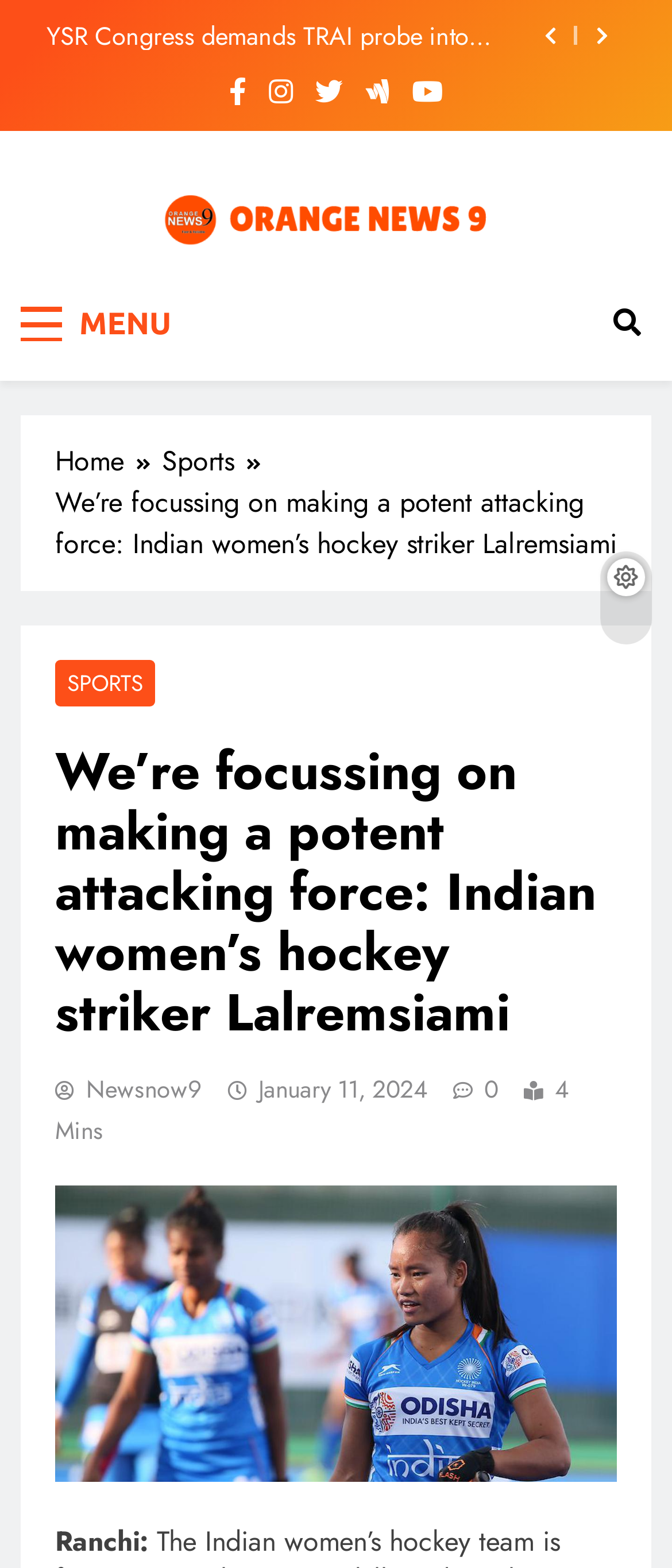Find the bounding box coordinates of the clickable element required to execute the following instruction: "Read the news about terrorist killed in J-K’s Kathua". Provide the coordinates as four float numbers between 0 and 1, i.e., [left, top, right, bottom].

[0.069, 0.014, 0.795, 0.032]